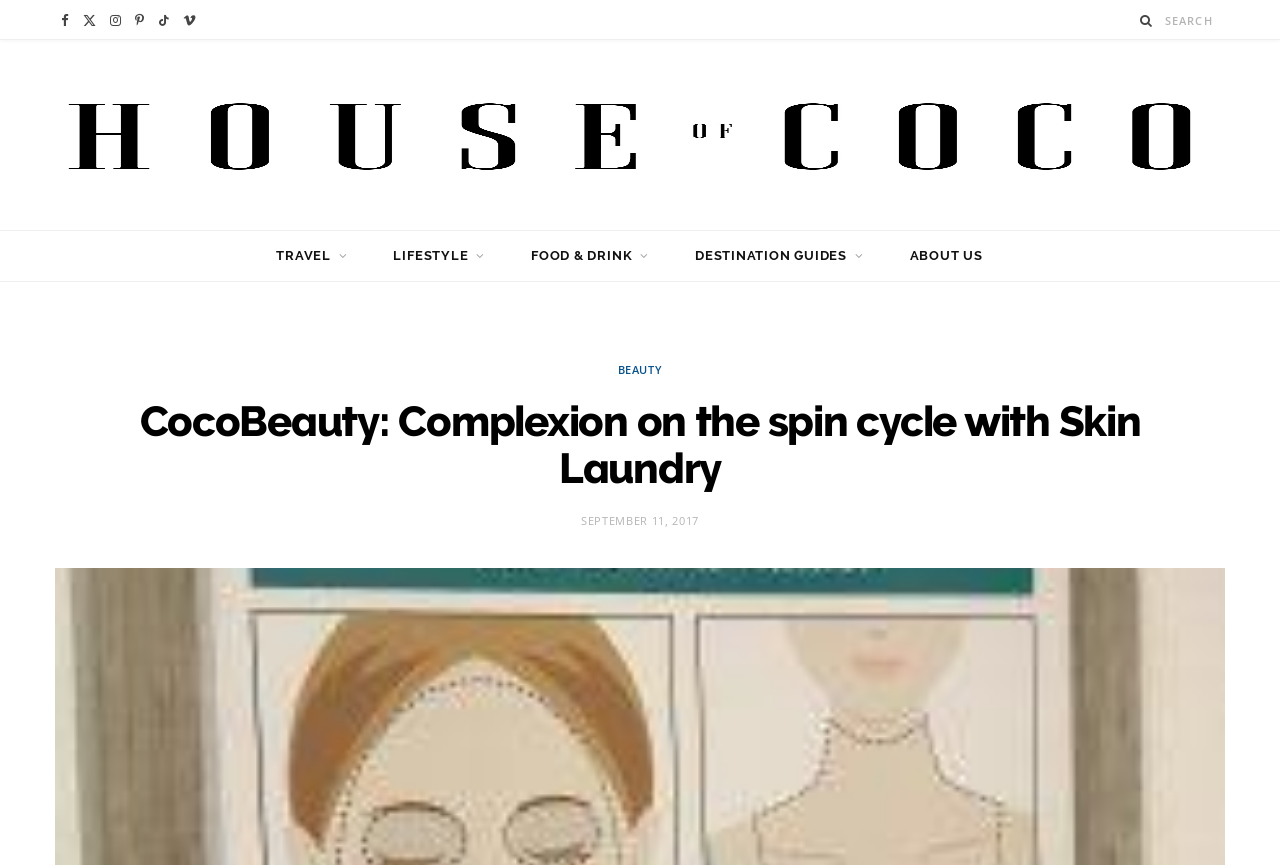Please determine the bounding box coordinates of the element's region to click in order to carry out the following instruction: "Read about Beauty". The coordinates should be four float numbers between 0 and 1, i.e., [left, top, right, bottom].

[0.482, 0.418, 0.518, 0.438]